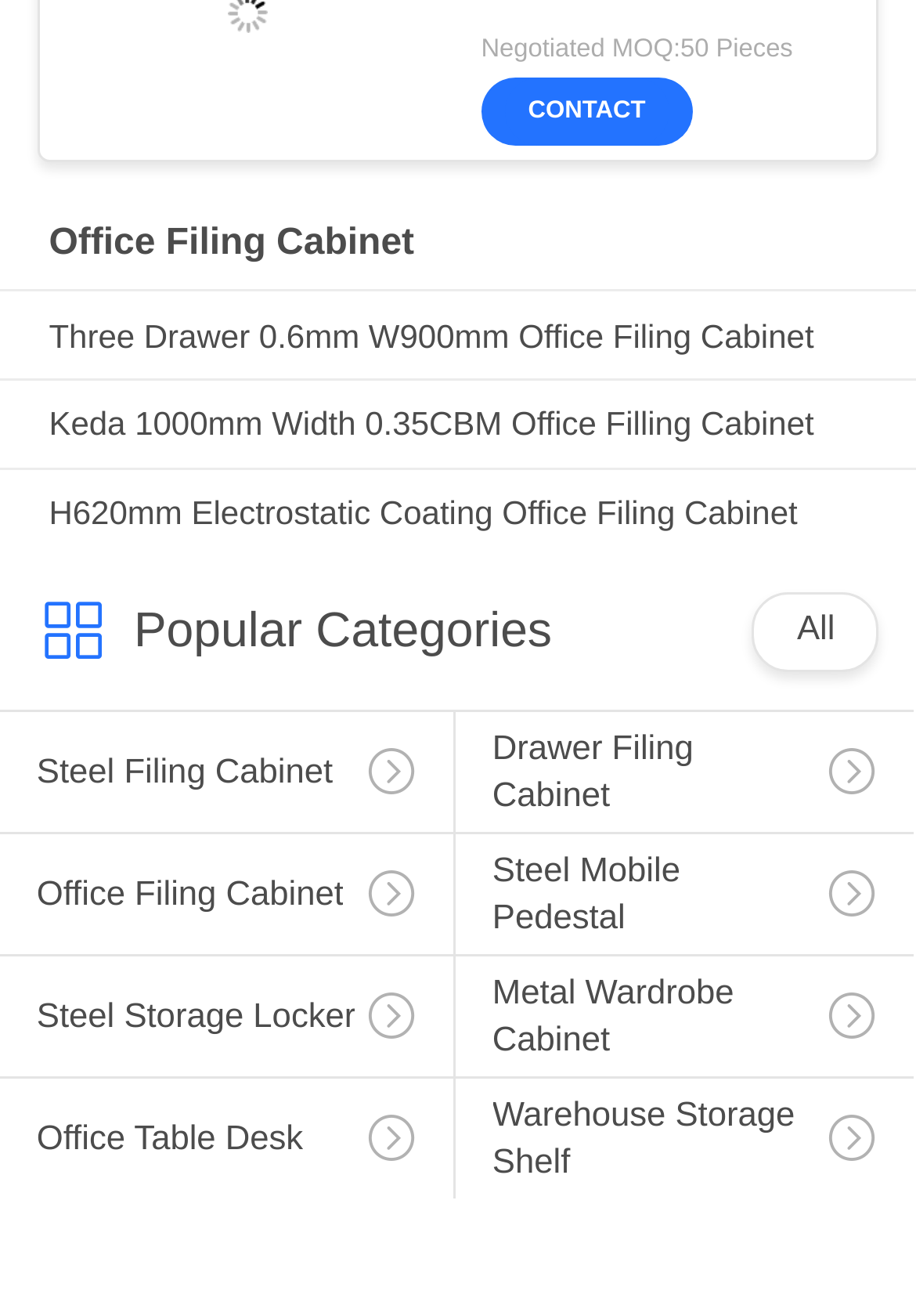Predict the bounding box for the UI component with the following description: "Steel Filing Cabinet".

[0.0, 0.54, 0.495, 0.673]